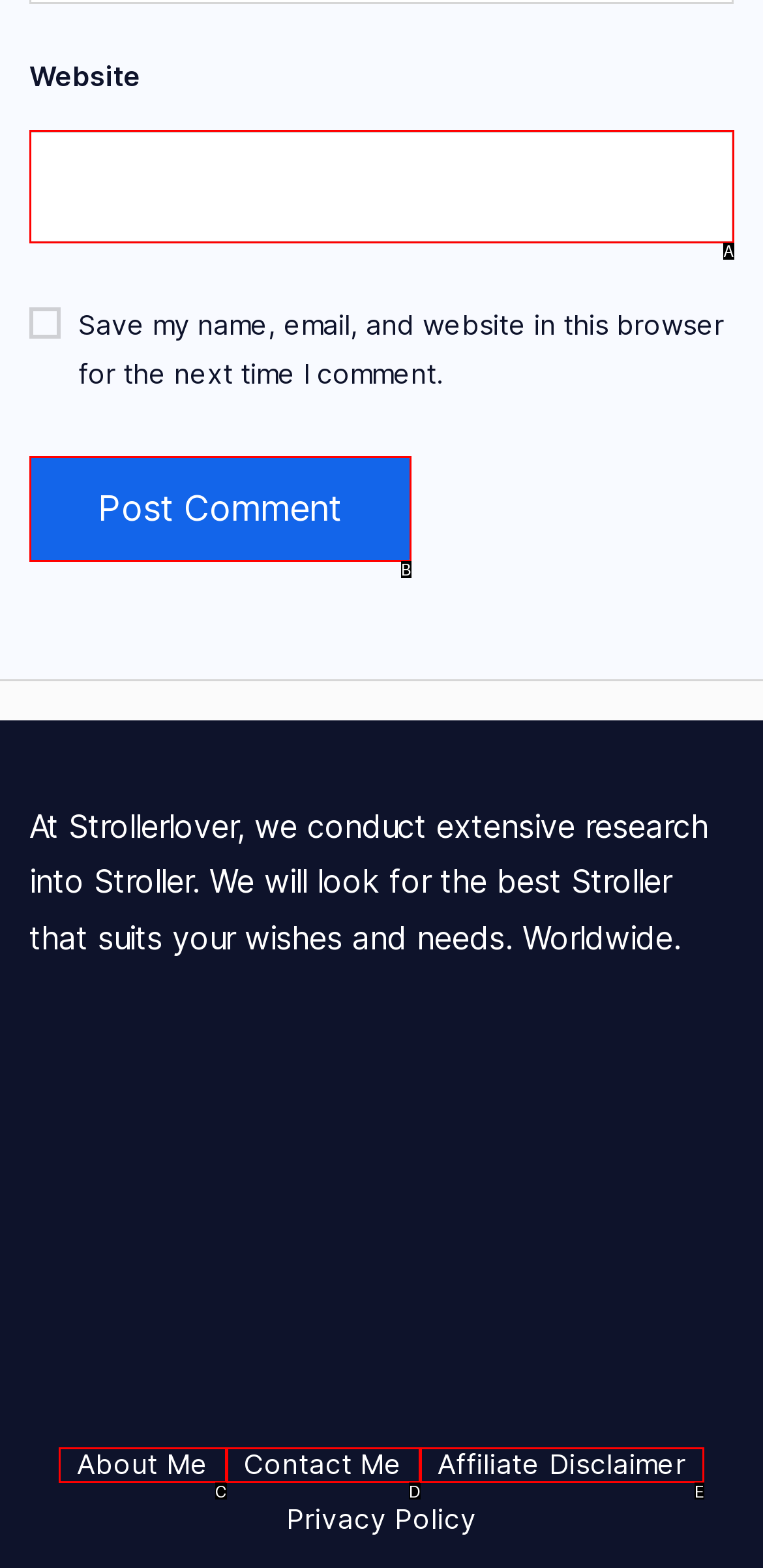Determine which HTML element best suits the description: name="submit" value="Post Comment". Reply with the letter of the matching option.

B